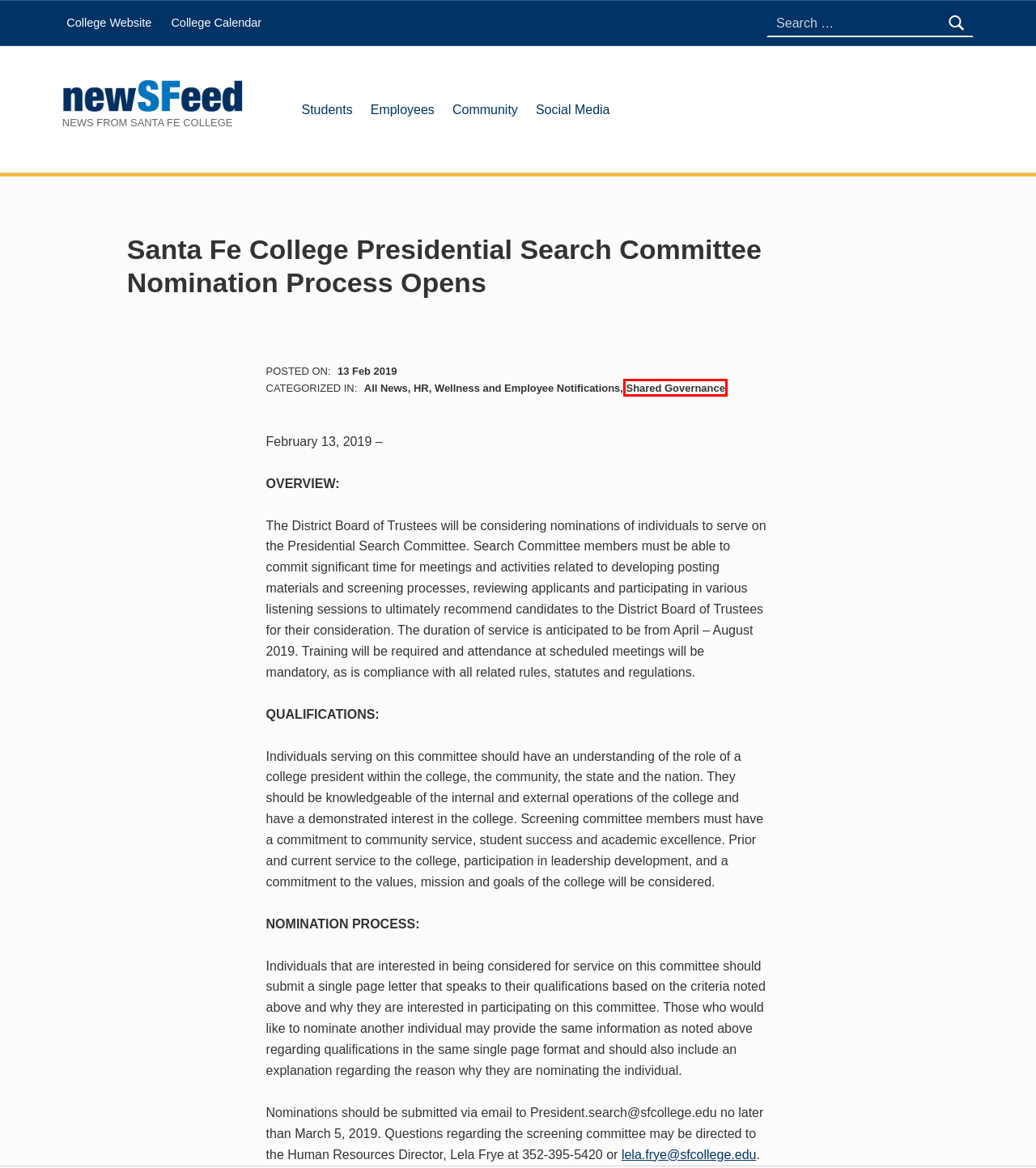Evaluate the webpage screenshot and identify the element within the red bounding box. Select the webpage description that best fits the new webpage after clicking the highlighted element. Here are the candidates:
A. Spring 2019 Advising Council Meeting is February 15
B. All News
C. Shared Governance
D. HR, Wellness and Employee Notifications
E. Employees
F. News from Santa Fe College
G. Community
H. Students

C